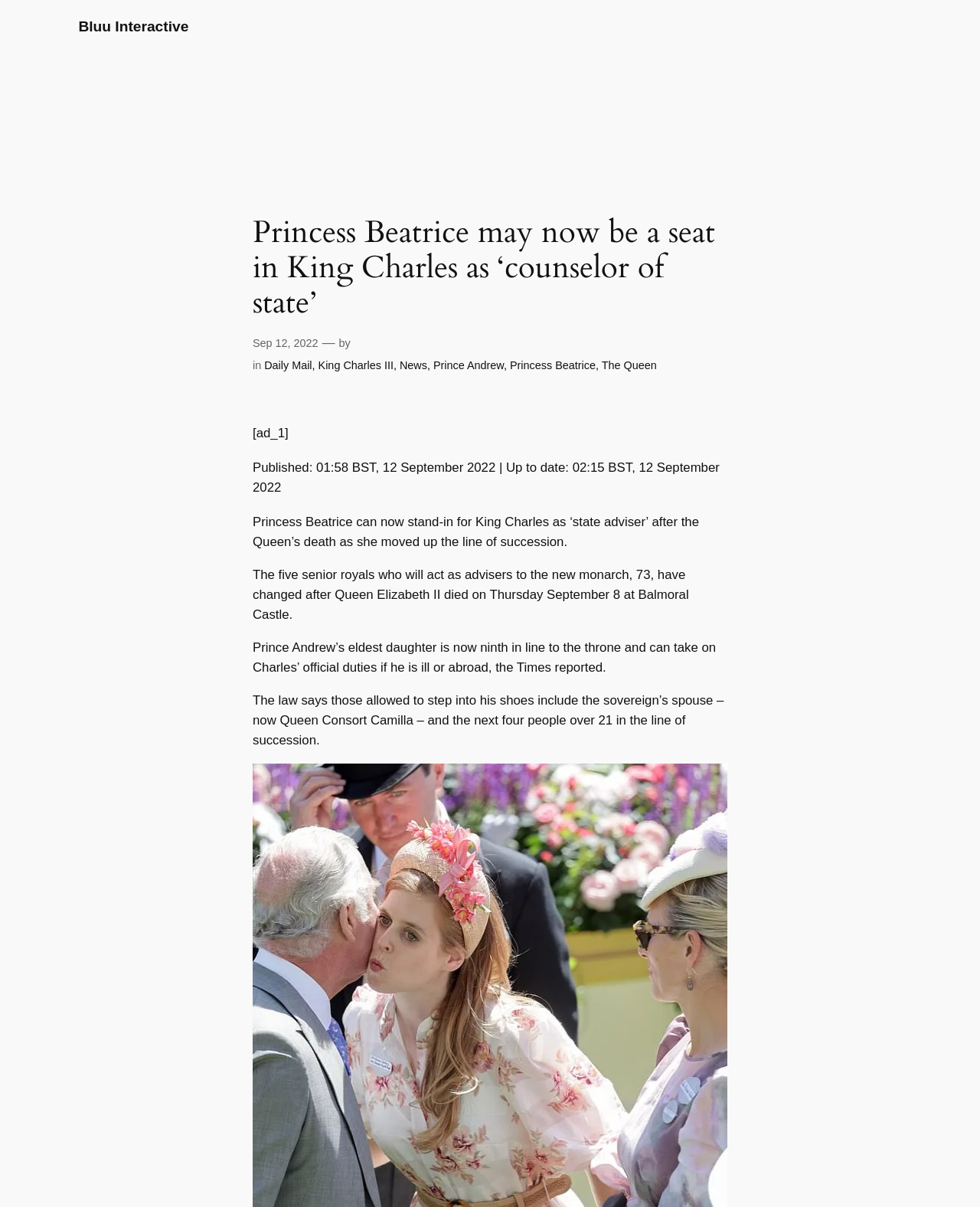Determine the bounding box coordinates of the clickable element to complete this instruction: "Check the publication time of the article". Provide the coordinates in the format of four float numbers between 0 and 1, [left, top, right, bottom].

[0.323, 0.381, 0.509, 0.393]